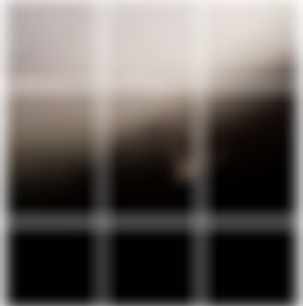What is the suggested theme of the image?
Use the information from the image to give a detailed answer to the question.

The gradient transition from light to dark hues evokes a sense of depth and texture, suggesting themes of preservation and architectural integrity, which is fitting for a project related to building conservation.